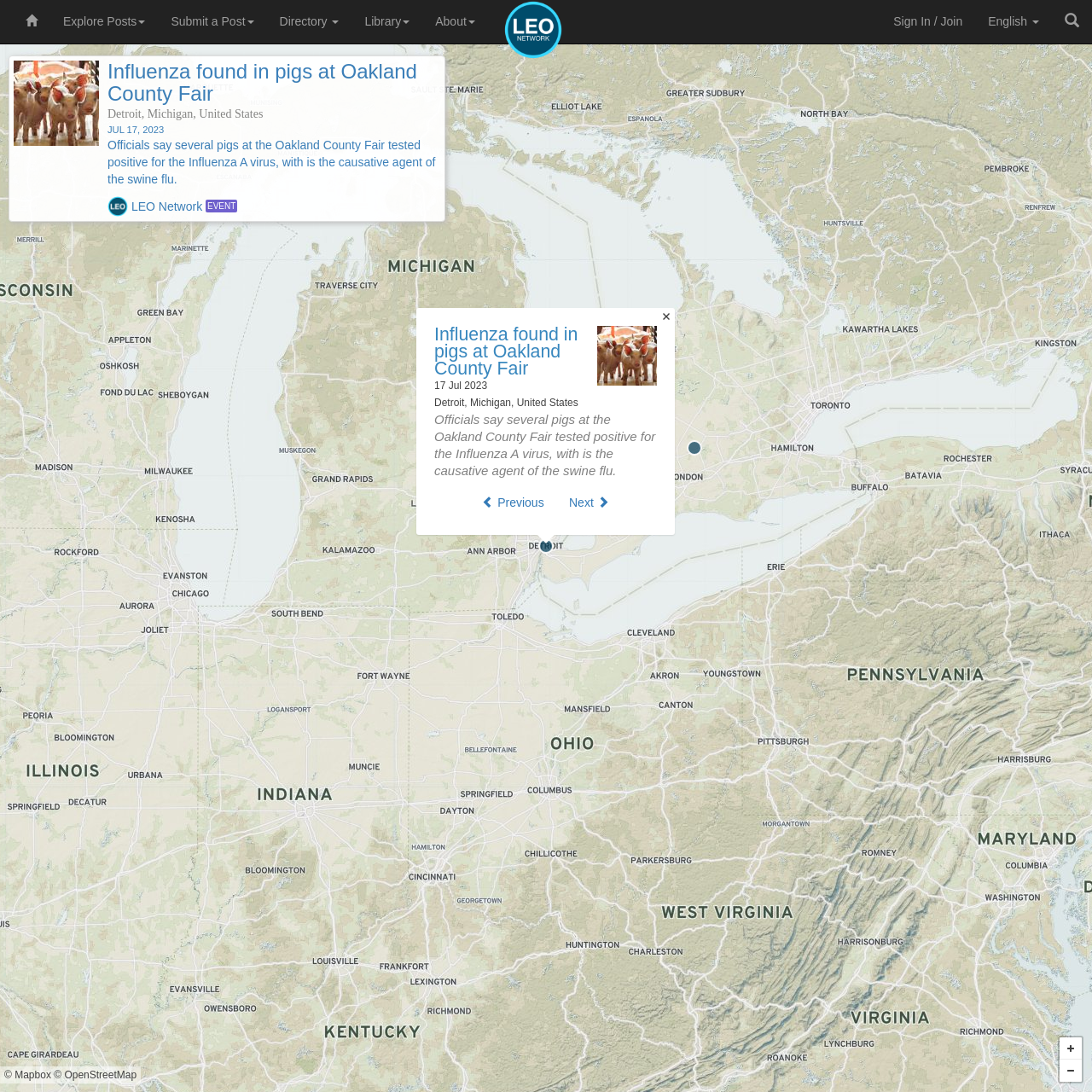What is the location of the event?
Using the visual information, reply with a single word or short phrase.

Oakland County Fair, Detroit, Michigan, United States